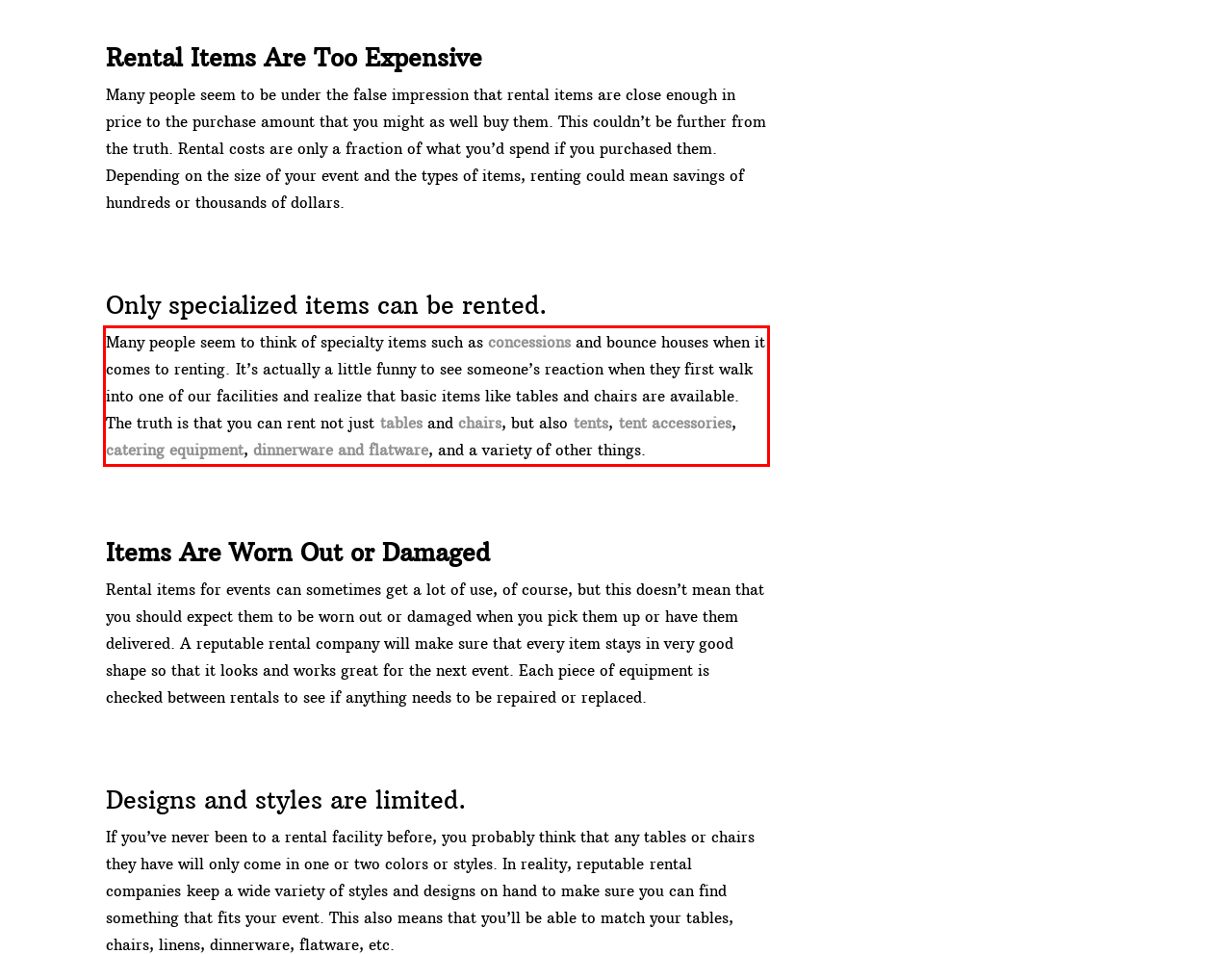Please recognize and transcribe the text located inside the red bounding box in the webpage image.

Many people seem to think of specialty items such as concessions and bounce houses when it comes to renting. It’s actually a little funny to see someone’s reaction when they first walk into one of our facilities and realize that basic items like tables and chairs are available. The truth is that you can rent not just tables and chairs, but also tents, tent accessories, catering equipment, dinnerware and flatware, and a variety of other things.